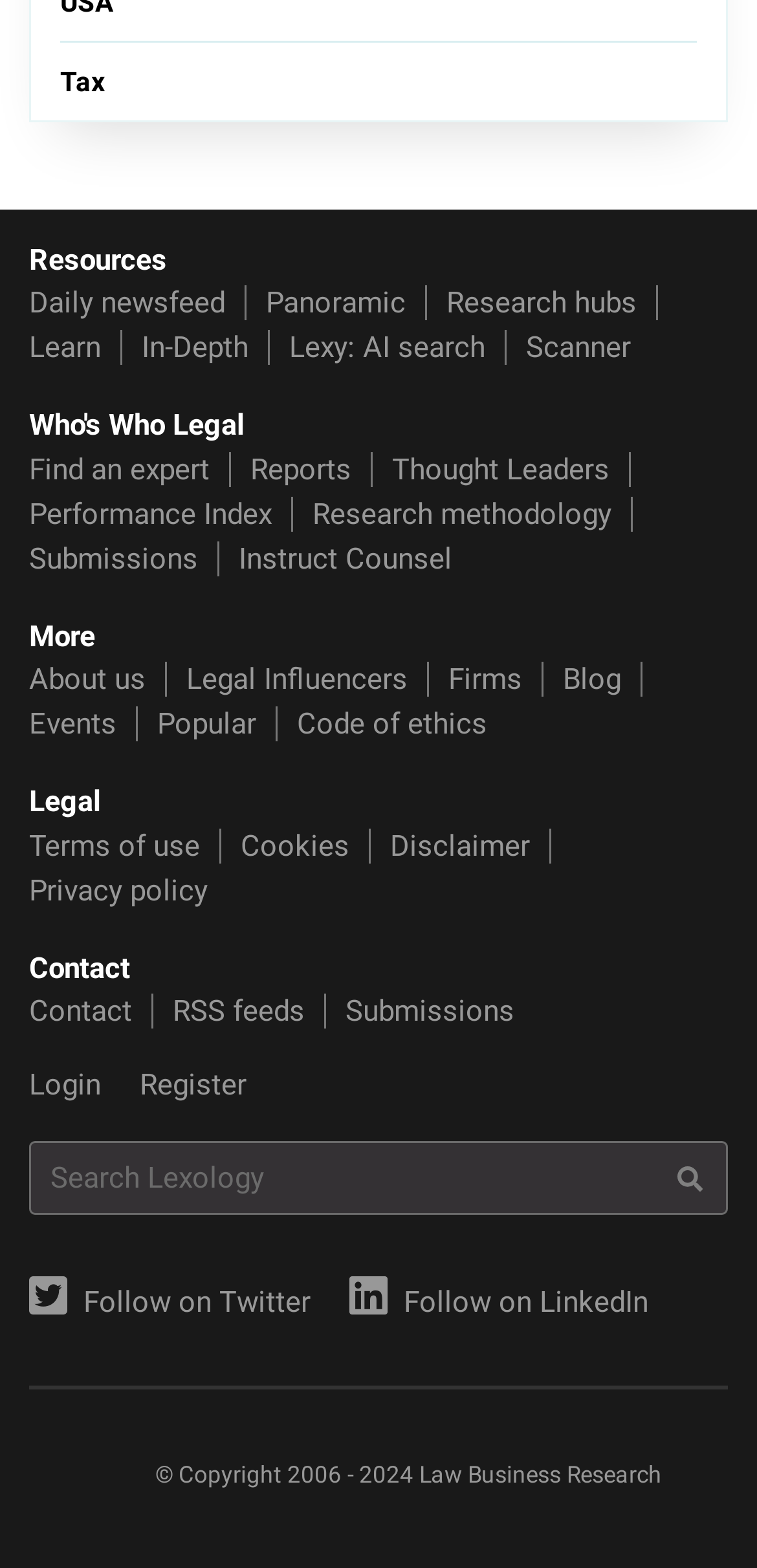Please find the bounding box for the UI component described as follows: "Follow on LinkedIn".

[0.462, 0.806, 0.856, 0.828]